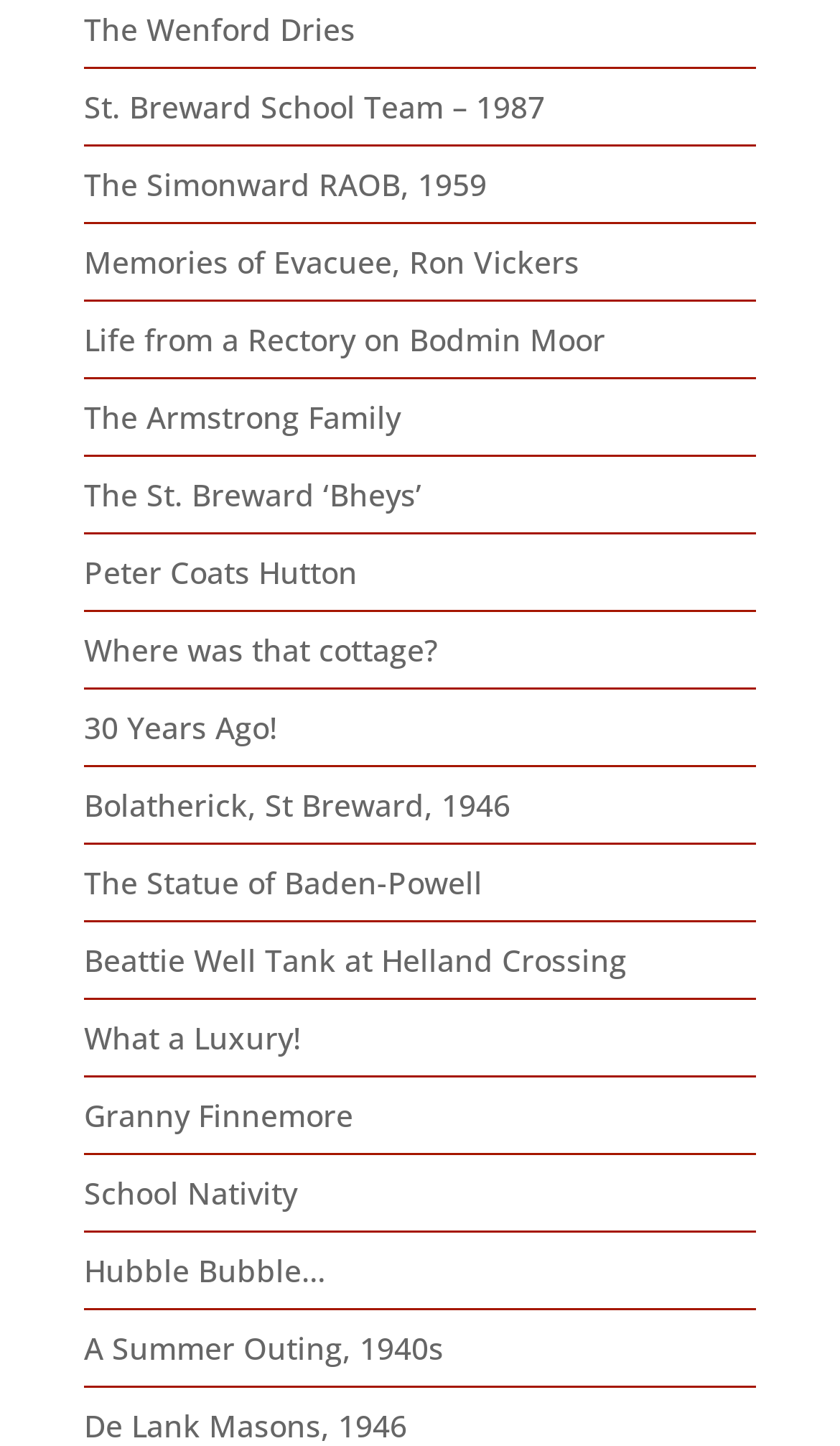Identify the bounding box coordinates of the area you need to click to perform the following instruction: "learn about The Armstrong Family".

[0.1, 0.275, 0.477, 0.303]